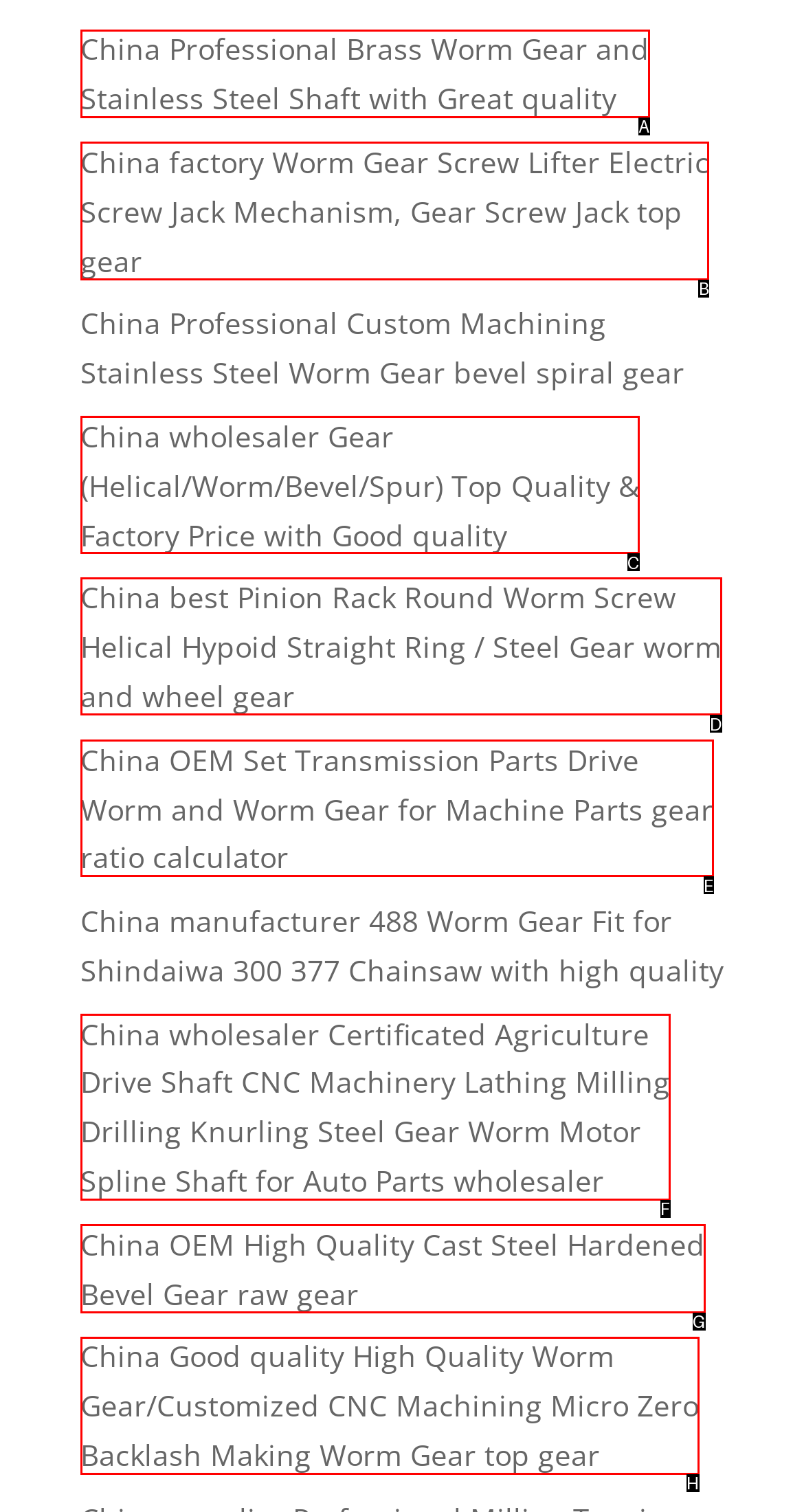To execute the task: Explore China factory Worm Gear Screw Lifter Electric Screw Jack Mechanism, which one of the highlighted HTML elements should be clicked? Answer with the option's letter from the choices provided.

B